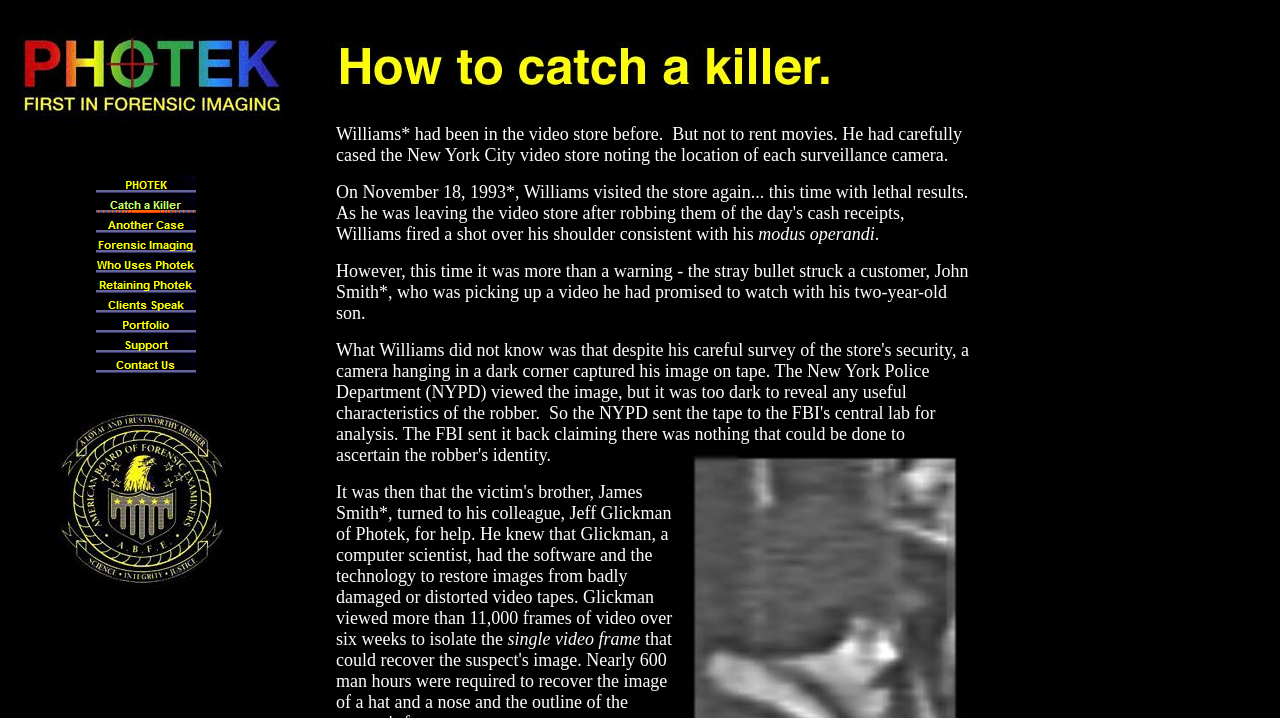Answer the question below with a single word or a brief phrase: 
What is the bounding box coordinate of the 'Logosm' image?

[0.008, 0.039, 0.233, 0.17]